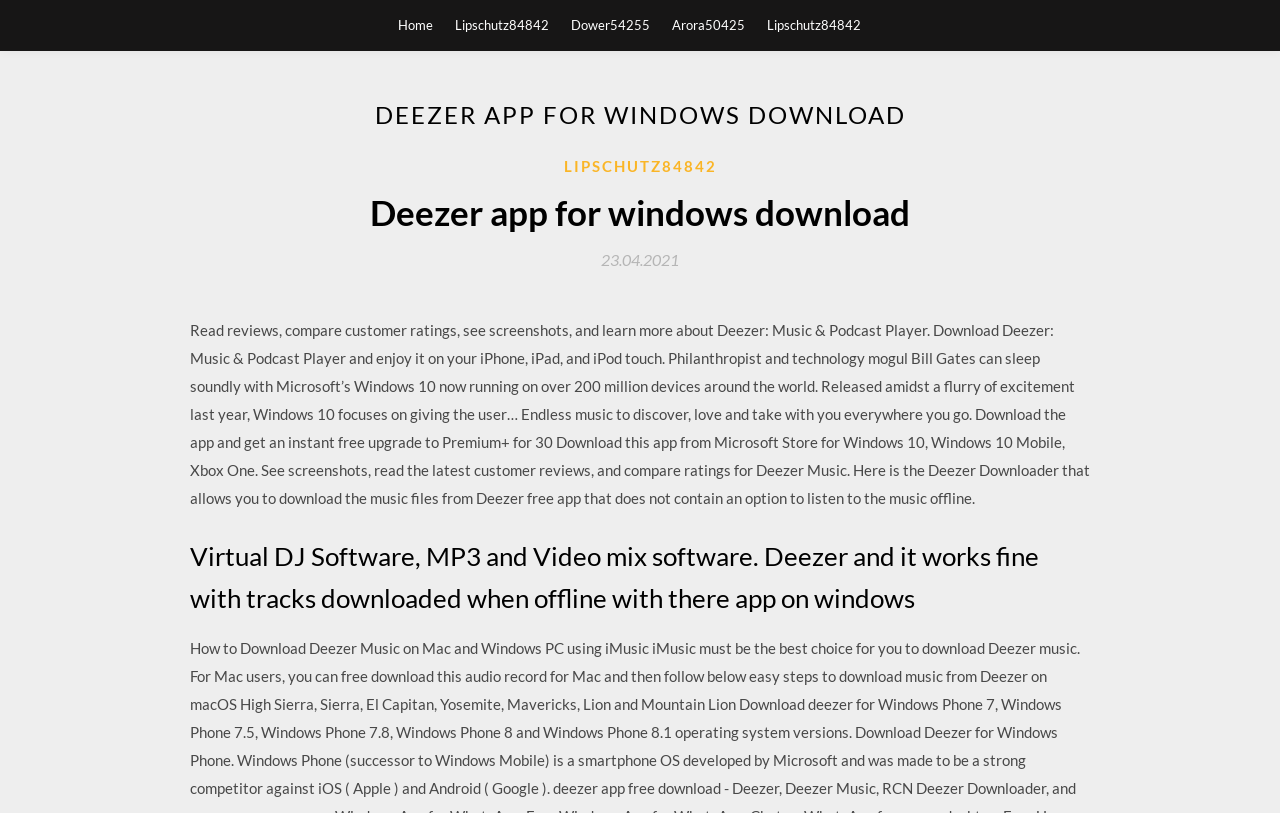Please locate the bounding box coordinates of the element that should be clicked to complete the given instruction: "click Deezer app for windows download".

[0.148, 0.232, 0.852, 0.292]